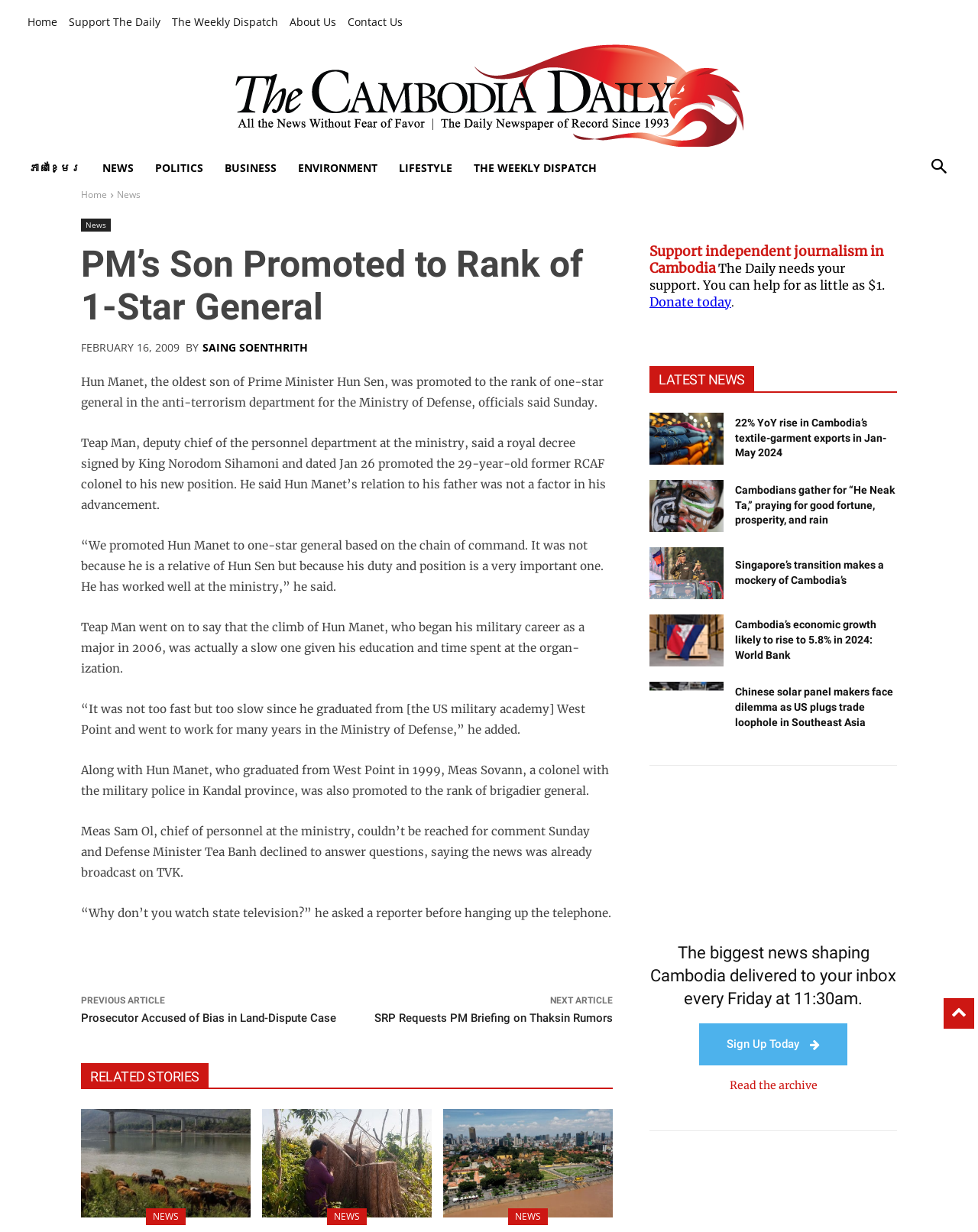Can you find the bounding box coordinates of the area I should click to execute the following instruction: "Donate to support independent journalism in Cambodia"?

[0.476, 0.875, 0.528, 0.89]